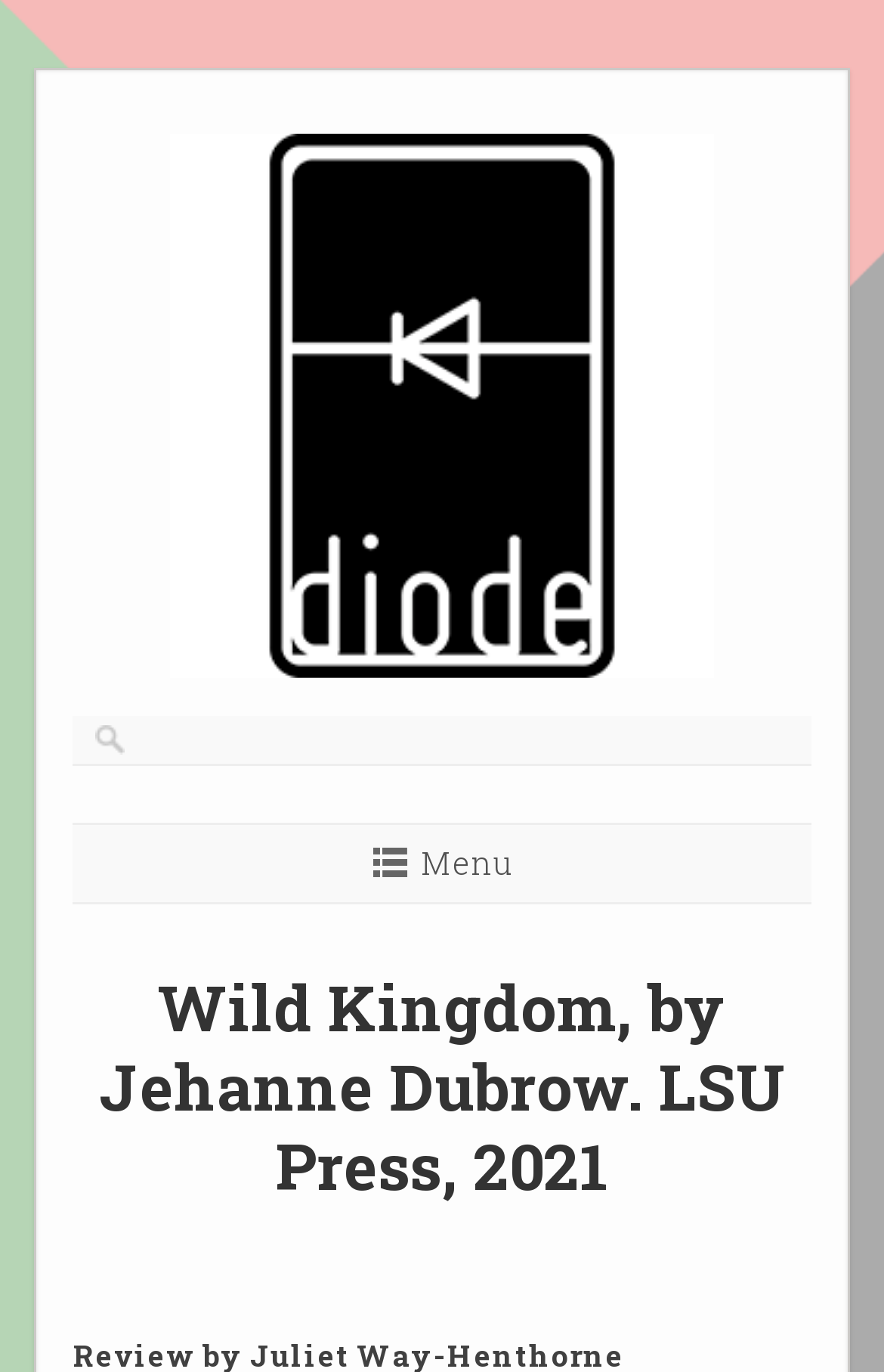What is the name of the poetry journal?
Answer the question with detailed information derived from the image.

I found the answer by looking at the link element with the text 'diode poetry journal' and an image with the same name, which suggests that it is the name of the poetry journal.